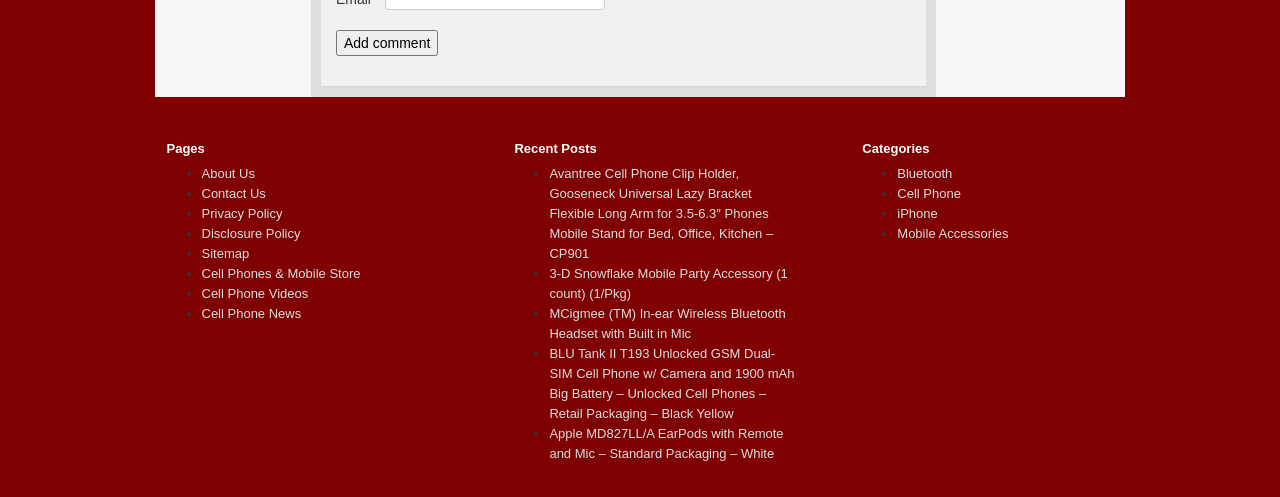Answer the question below with a single word or a brief phrase: 
What type of content is listed under 'Recent Posts'?

Cell phone related posts